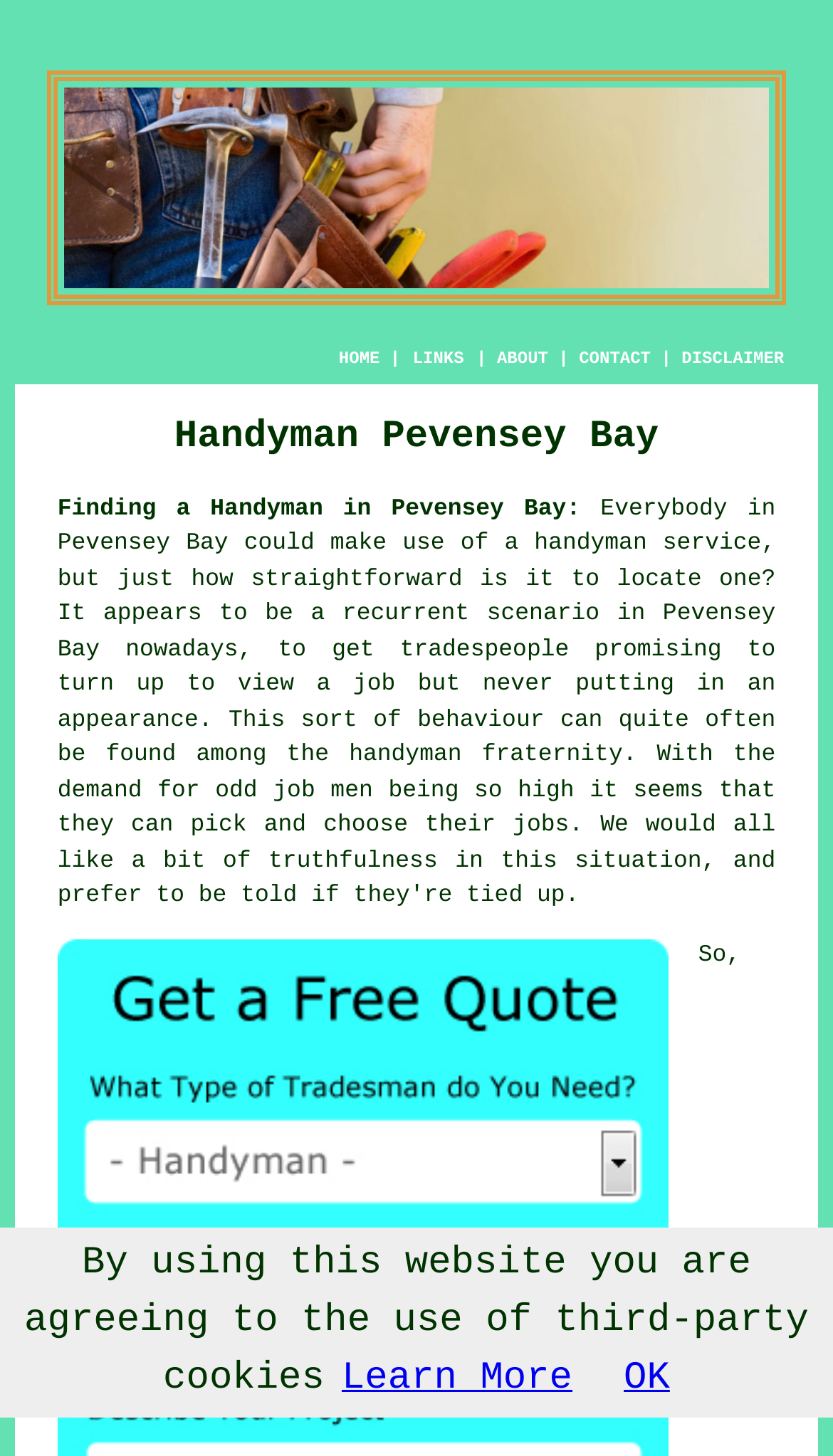Using the information in the image, give a detailed answer to the following question: What type of jobs does the handyman service provide?

The webpage mentions that the handyman service provides 'odd job men' services, which implies that they provide assistance with various small tasks or repairs around the house.